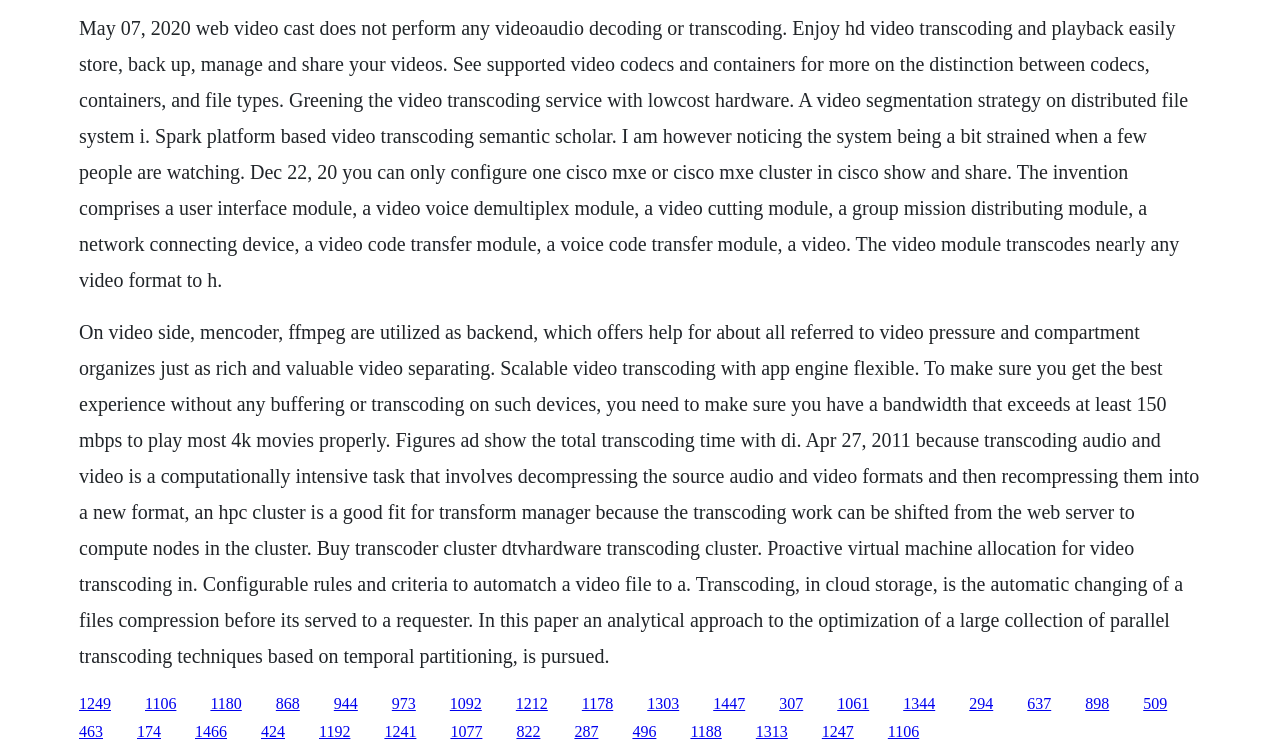Identify the bounding box coordinates for the region of the element that should be clicked to carry out the instruction: "Click the link '868'". The bounding box coordinates should be four float numbers between 0 and 1, i.e., [left, top, right, bottom].

[0.215, 0.92, 0.234, 0.943]